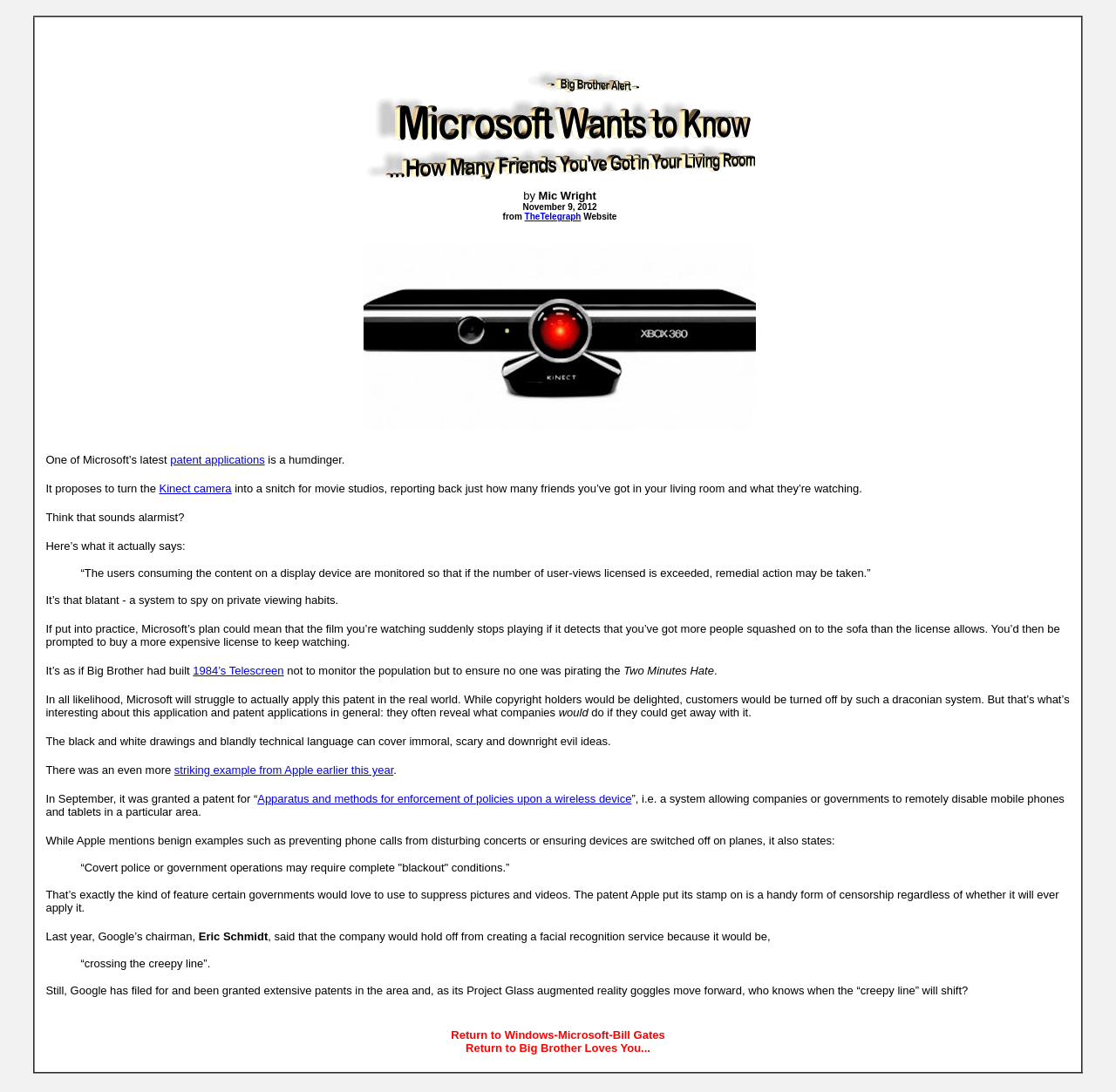Describe all the significant parts and information present on the webpage.

This webpage appears to be an article discussing Microsoft's latest patent application, which proposes to use the Kinect camera to monitor and report on private viewing habits, including the number of people watching a movie in a living room. The article expresses concern that this system could be used to spy on private viewing habits and potentially lead to censorship.

At the top of the page, there is a title "Microsoft Wants to Know How Many Friends You've Got in Your Living Room - Big Brother Alert" followed by a brief summary of the article. Below the title, there is a table with a single row containing the article's content.

The article begins by introducing the concept of Microsoft's patent application, which is described as a "humdinger." The text explains that the system would monitor the number of people watching a movie and report back to movie studios, potentially leading to the film being stopped if the number of viewers exceeds the licensed amount.

The article then quotes from the patent application, highlighting the language used to describe the system. The author of the article expresses concern that this system could be used to spy on private viewing habits and notes that it is similar to the concept of Big Brother's Telescreen from George Orwell's 1984.

The article also mentions a similar patent application from Apple, which would allow companies or governments to remotely disable mobile phones and tablets in a particular area. The author notes that while Apple mentions benign examples of this technology, it could also be used for more sinister purposes, such as suppressing pictures and videos.

The article concludes by mentioning Google's chairman, Eric Schmidt, who has expressed concerns about the company's facial recognition technology crossing the "creepy line." The author notes that Google has filed for and been granted extensive patents in the area and wonders when the "creepy line" will shift.

At the bottom of the page, there are two tables with links to related articles, one titled "Return to Windows-Microsoft-Bill Gates" and the other titled "Return to Big Brother Loves You...".